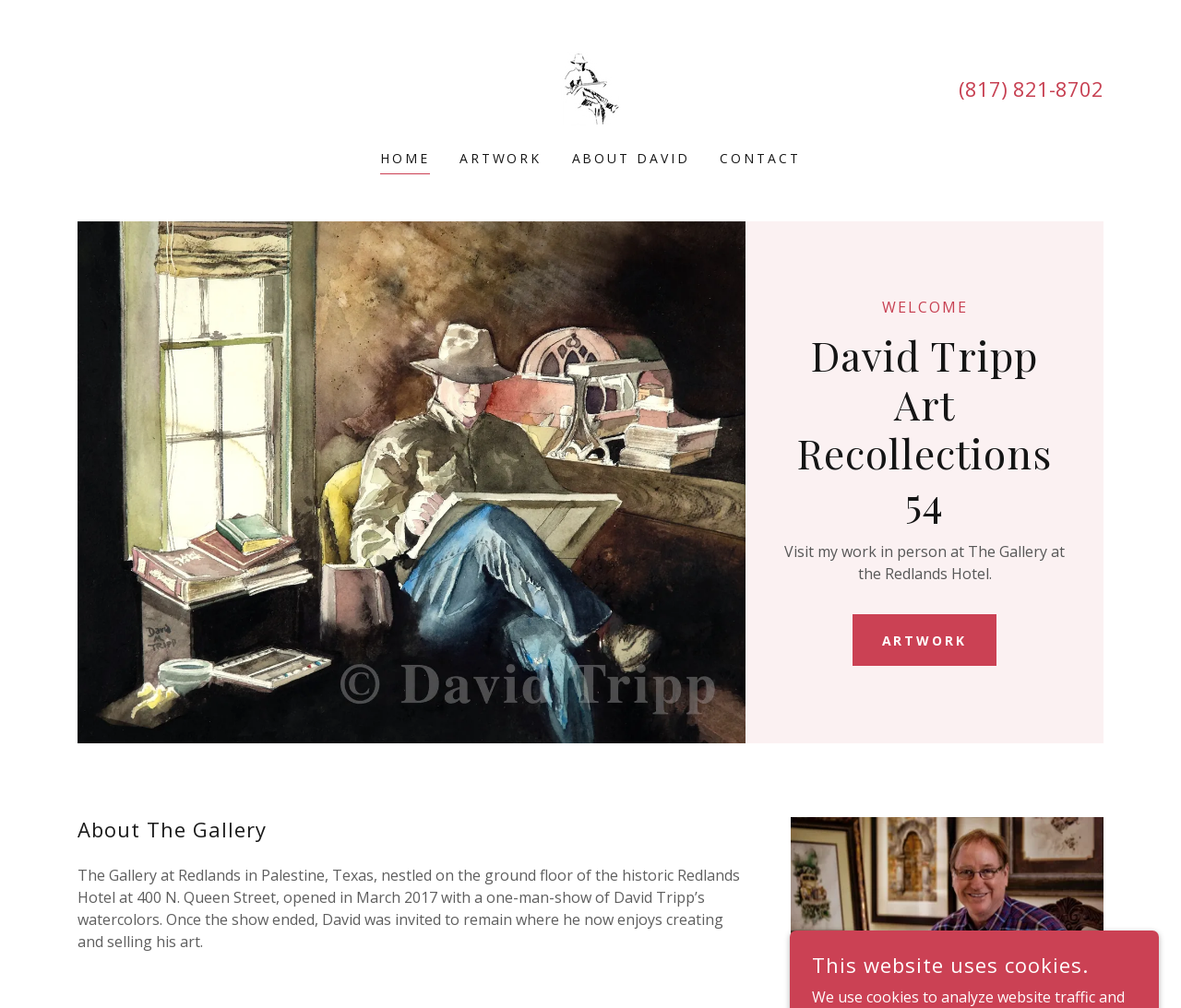Locate the bounding box for the described UI element: "About David". Ensure the coordinates are four float numbers between 0 and 1, formatted as [left, top, right, bottom].

[0.479, 0.141, 0.589, 0.174]